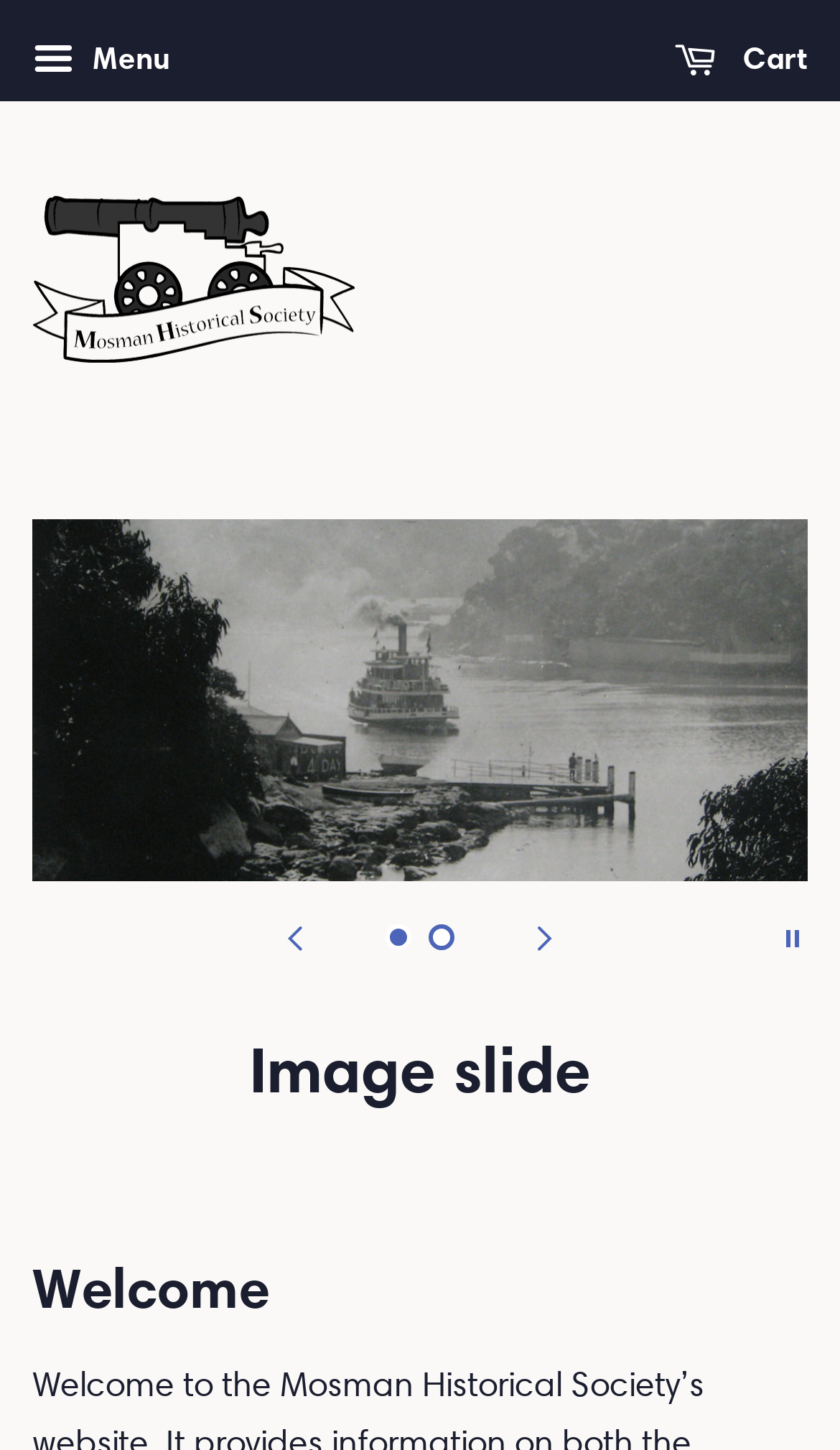Offer an in-depth caption of the entire webpage.

The webpage is about the Mosman Historical Society. At the top left, there is a button labeled "Menu" and a link to "Cart" at the top right. Below the menu button, there is a large heading that reads "Mosman Historical Society" with an image embedded within it. 

Below the heading, there is a slideshow region that occupies most of the page. The slideshow has buttons to pause, go to the previous slide, and go to the next slide. There are also links to navigate through the slides, with the current slide indicated as "Slide 1, current". 

At the bottom of the page, there is a heading that reads "Welcome".